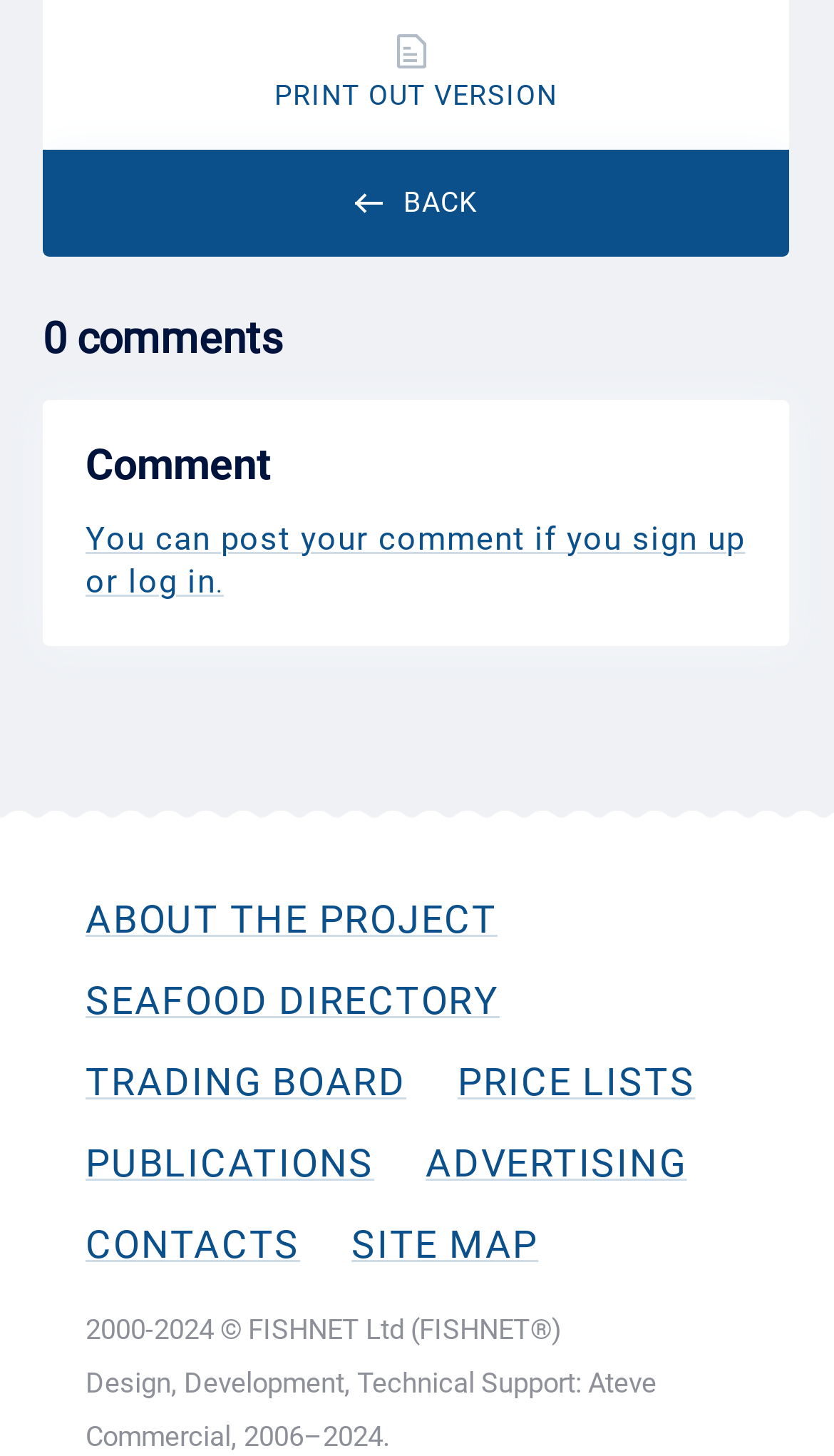What is the text at the bottom of the webpage?
Based on the screenshot, provide a one-word or short-phrase response.

2000-2024 © FISHNET Ltd (FISHNET®)